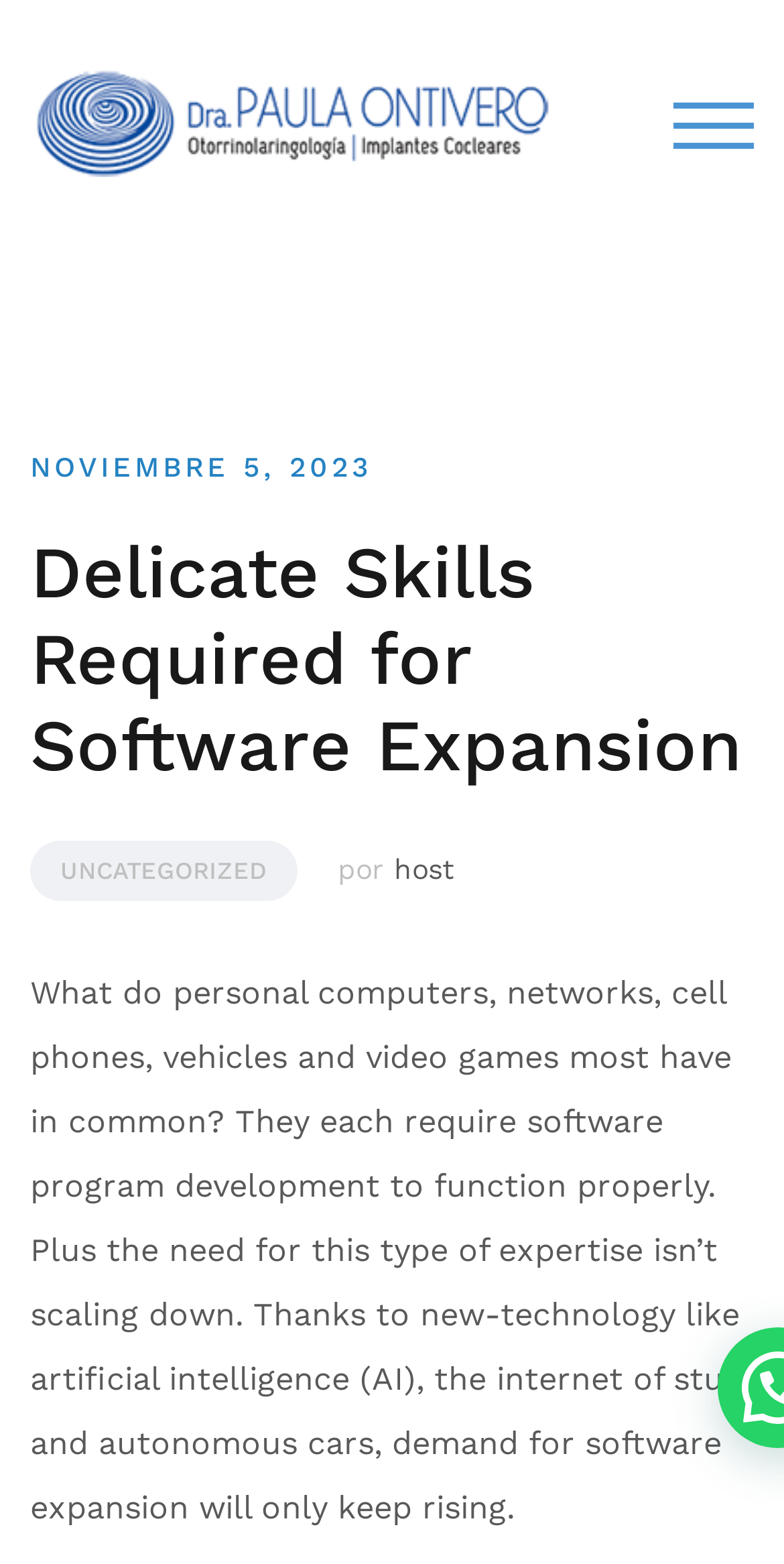Give the bounding box coordinates for the element described by: "noviembre 5, 2023noviembre 6, 2023".

[0.038, 0.288, 0.474, 0.308]